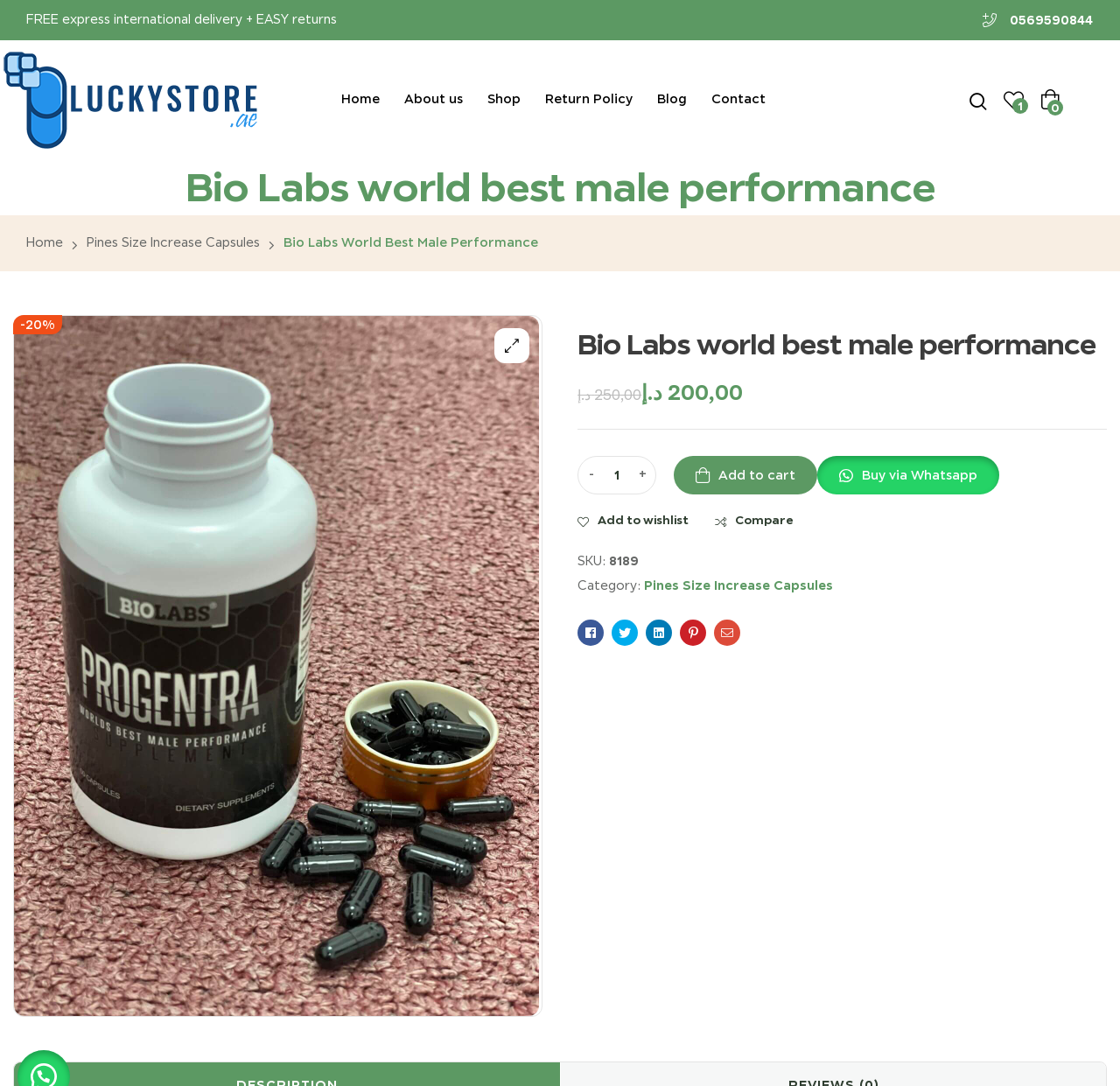How many social media platforms are available for sharing?
Refer to the image and provide a concise answer in one word or phrase.

5